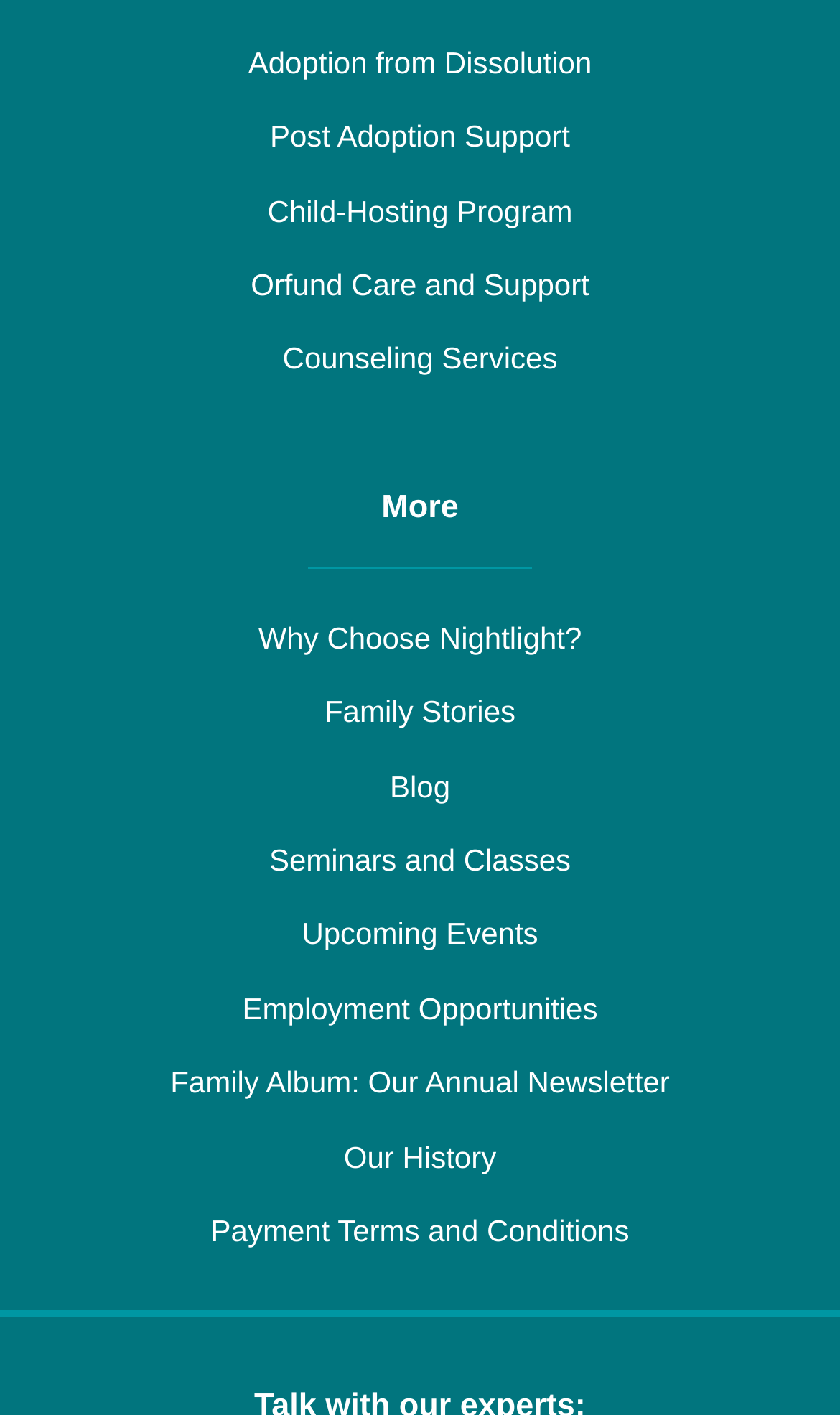Using a single word or phrase, answer the following question: 
What is the first link on the webpage?

Adoption from Dissolution